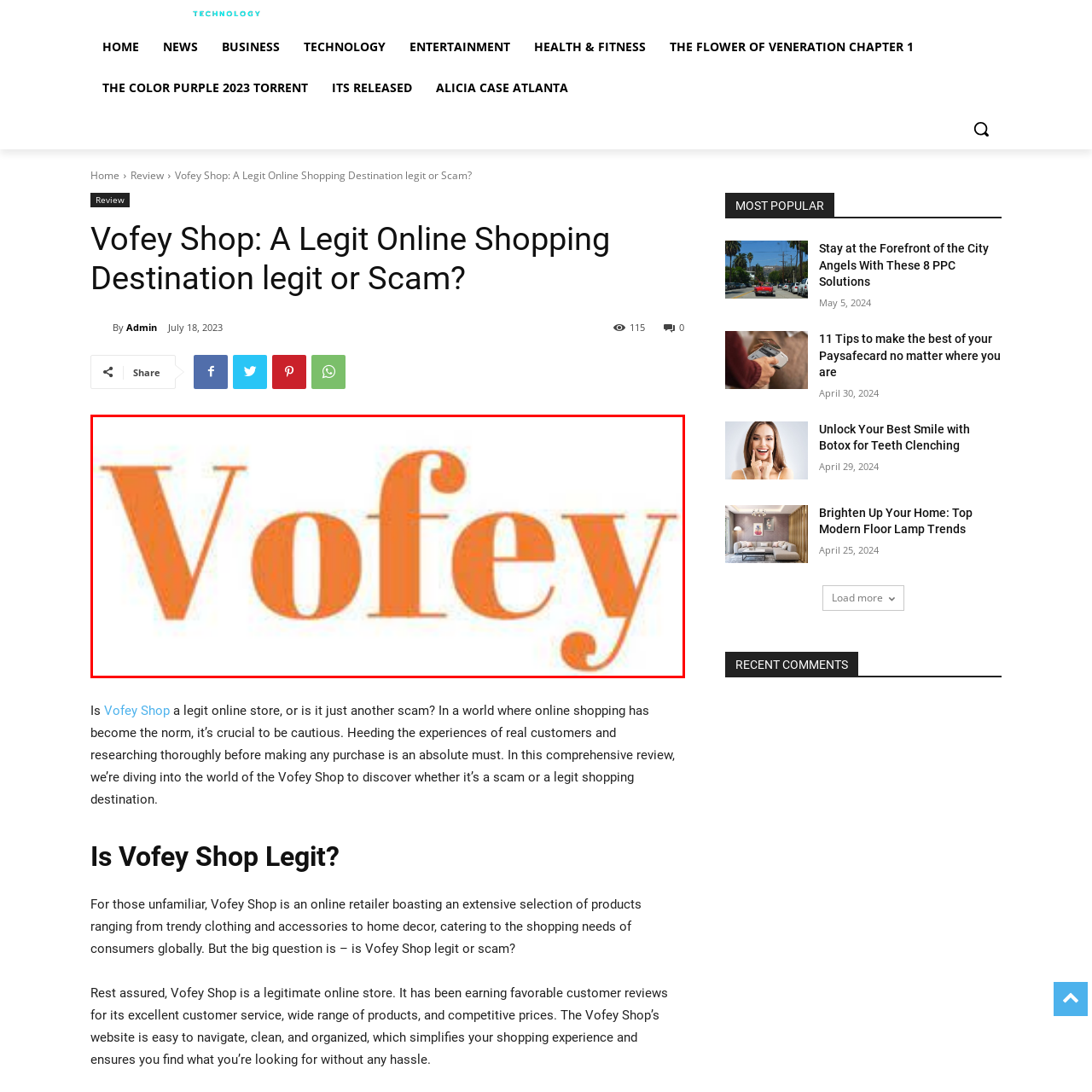Pay attention to the area highlighted by the red boundary and answer the question with a single word or short phrase: 
What type of products does Vofey Shop offer?

clothing, accessories, and home decor